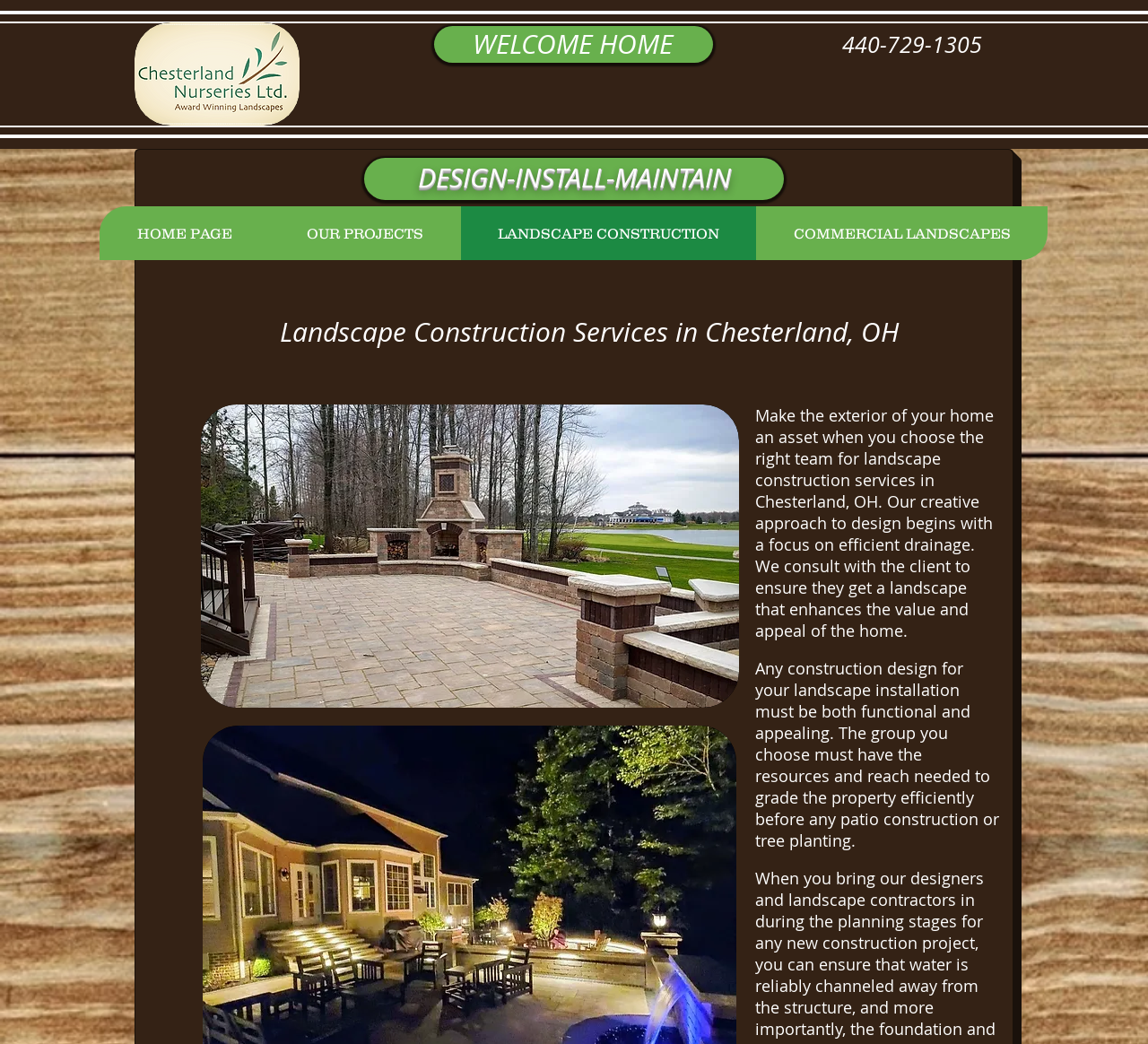Refer to the image and provide an in-depth answer to the question: 
What is the purpose of the landscape design?

I deduced this by reading the StaticText element that mentions 'a landscape that enhances the value and appeal of the home'. This implies that the purpose of the landscape design is to increase the value and attractiveness of the home.